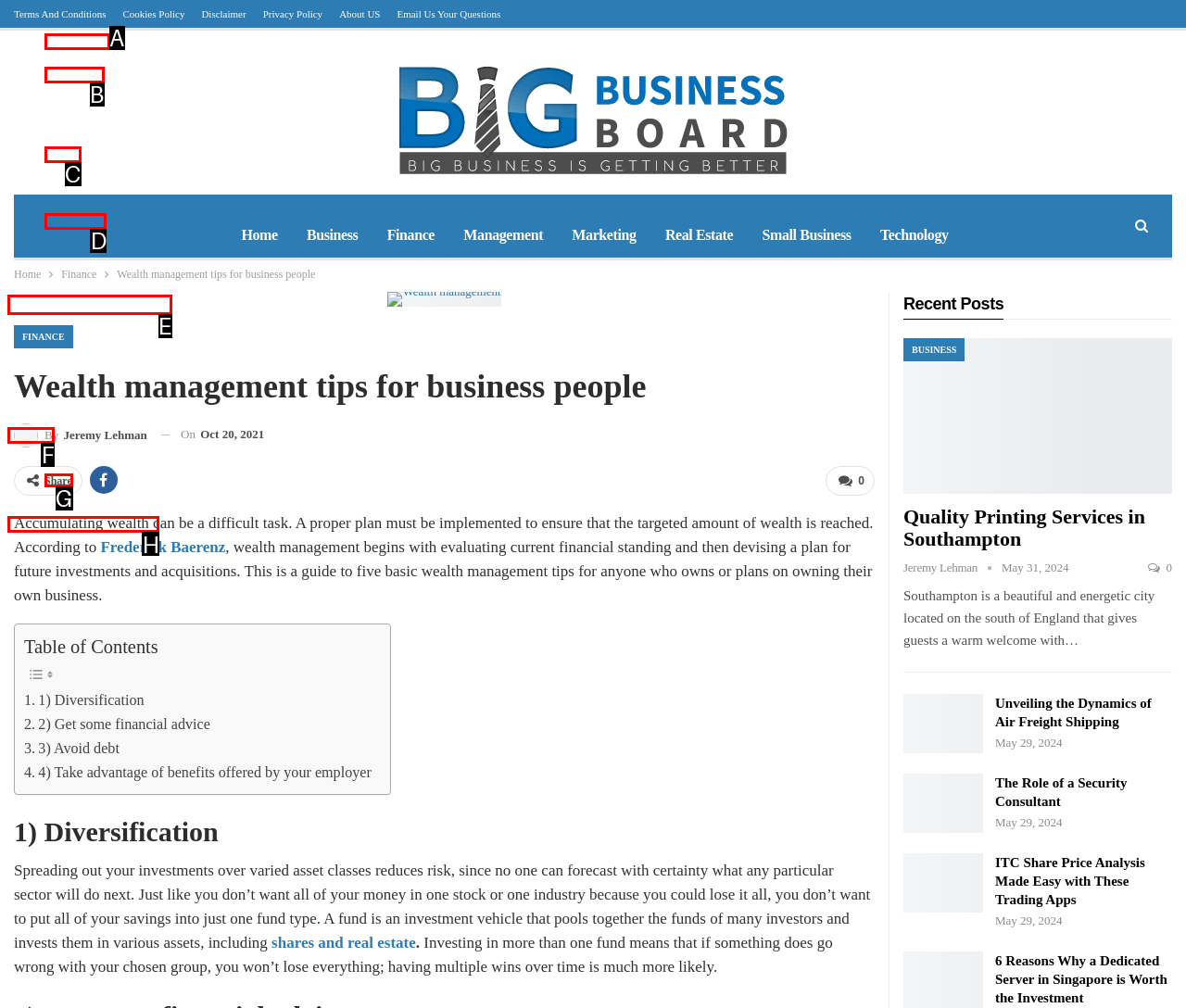To execute the task: Click on the 'Share' link, which one of the highlighted HTML elements should be clicked? Answer with the option's letter from the choices provided.

G